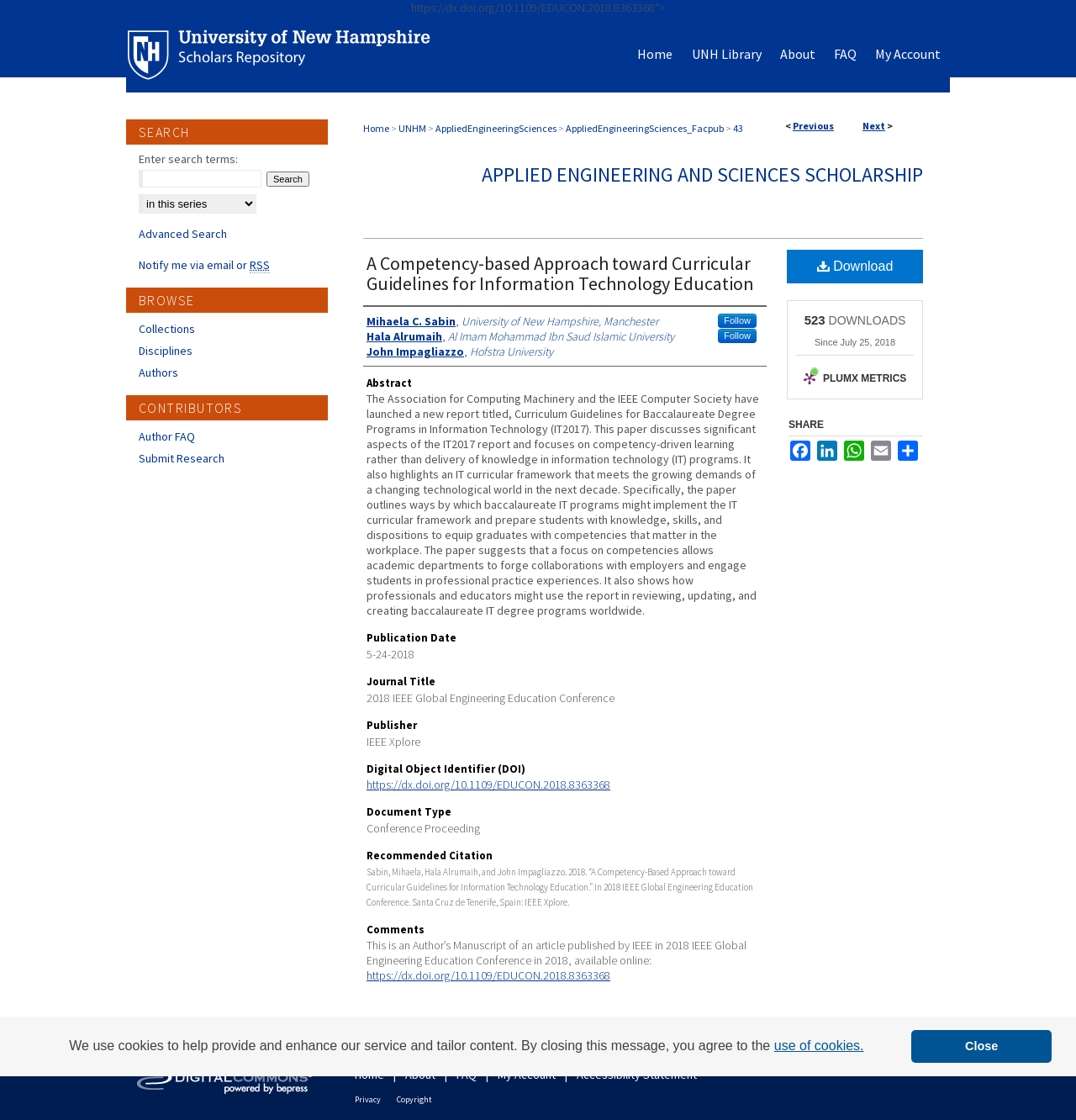Please identify the coordinates of the bounding box that should be clicked to fulfill this instruction: "Click the 'Menu' link".

[0.953, 0.0, 1.0, 0.038]